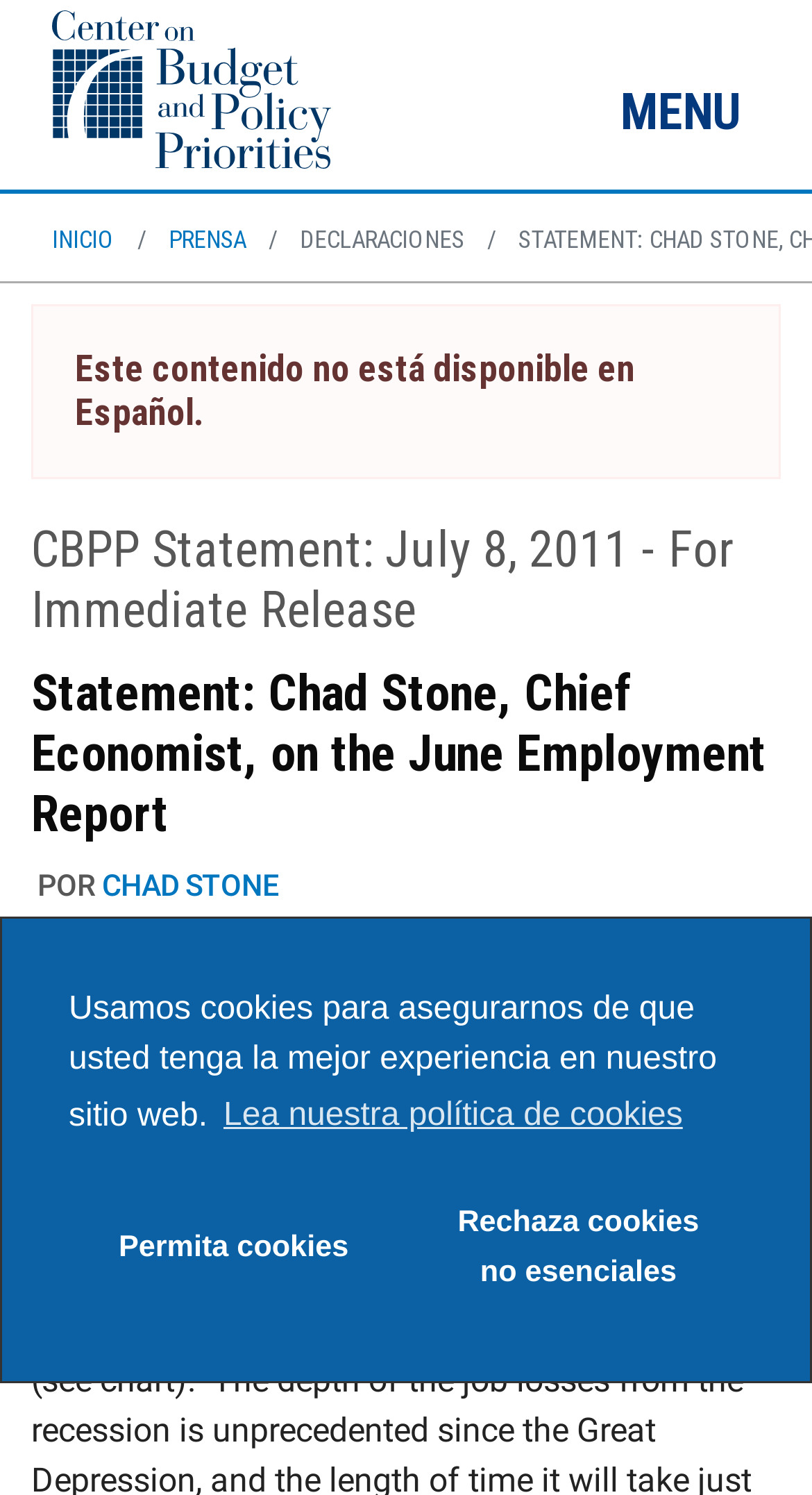Determine the main heading text of the webpage.

Statement: Chad Stone, Chief Economist, on the June Employment Report